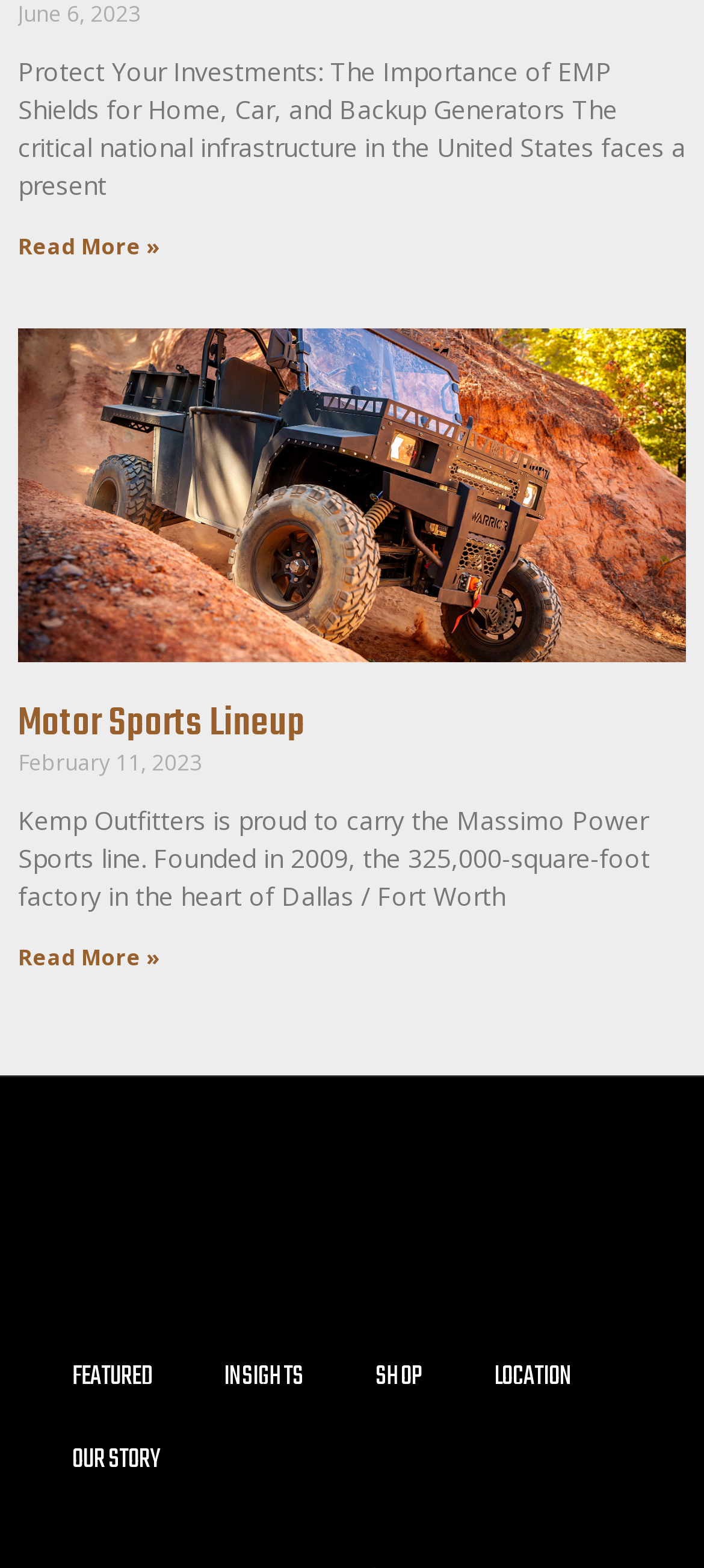Please find the bounding box coordinates of the clickable region needed to complete the following instruction: "Read more about Motor Sports Lineup". The bounding box coordinates must consist of four float numbers between 0 and 1, i.e., [left, top, right, bottom].

[0.026, 0.601, 0.228, 0.62]